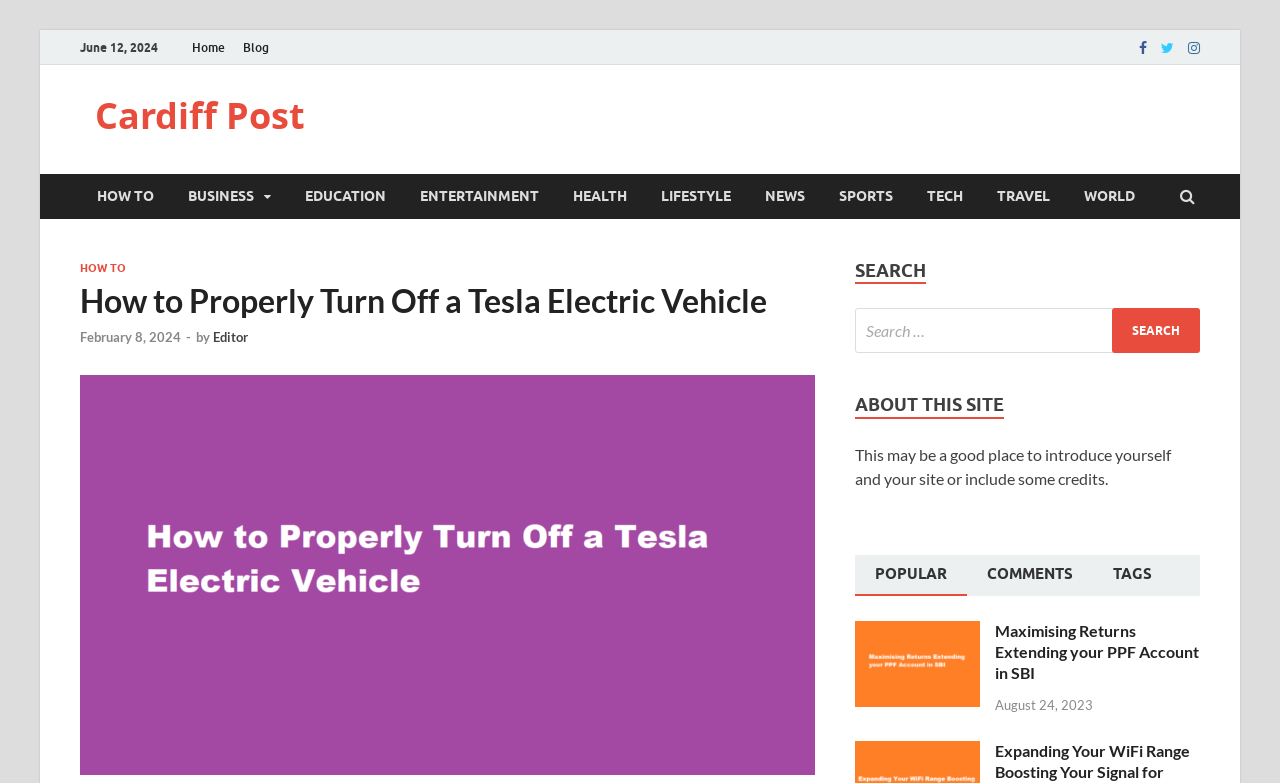Explain the features and main sections of the webpage comprehensively.

This webpage appears to be a blog or news article page, with a focus on providing informative content to its readers. At the top of the page, there is a horizontal navigation menu with links to various categories such as "Home", "Blog", "HOW TO", "BUSINESS", "EDUCATION", and more. Below this menu, there is a section with social media links to Facebook, Twitter, and Instagram.

The main content of the page is divided into two columns. The left column contains the article title "How to Properly Turn Off a Tesla Electric Vehicle" and a brief description of the article. Below this, there is a link to the article's publication date, February 8, 2024, and the author's name, "Editor". There is also a search bar at the top right corner of the page, allowing users to search for specific content.

The right column contains a section titled "ABOUT THIS SITE", which provides a brief introduction to the website and its purpose. Below this, there is a tab list with options to view popular articles, comments, and tags. The popular articles section is currently selected, and it displays a list of article titles with links to the full articles. Each article title is accompanied by a thumbnail image and a brief description.

Some of the article titles include "Maximising Returns Extending your PPF Account in SBI" and "How to Extend WiFi Range". The articles are arranged in a vertical list, with the most recent articles appearing at the top. The page also contains a few static text elements, such as a dash and the word "by", which are used to separate the article title from the author's name. Overall, the webpage is well-organized and easy to navigate, with a clear focus on providing informative content to its readers.